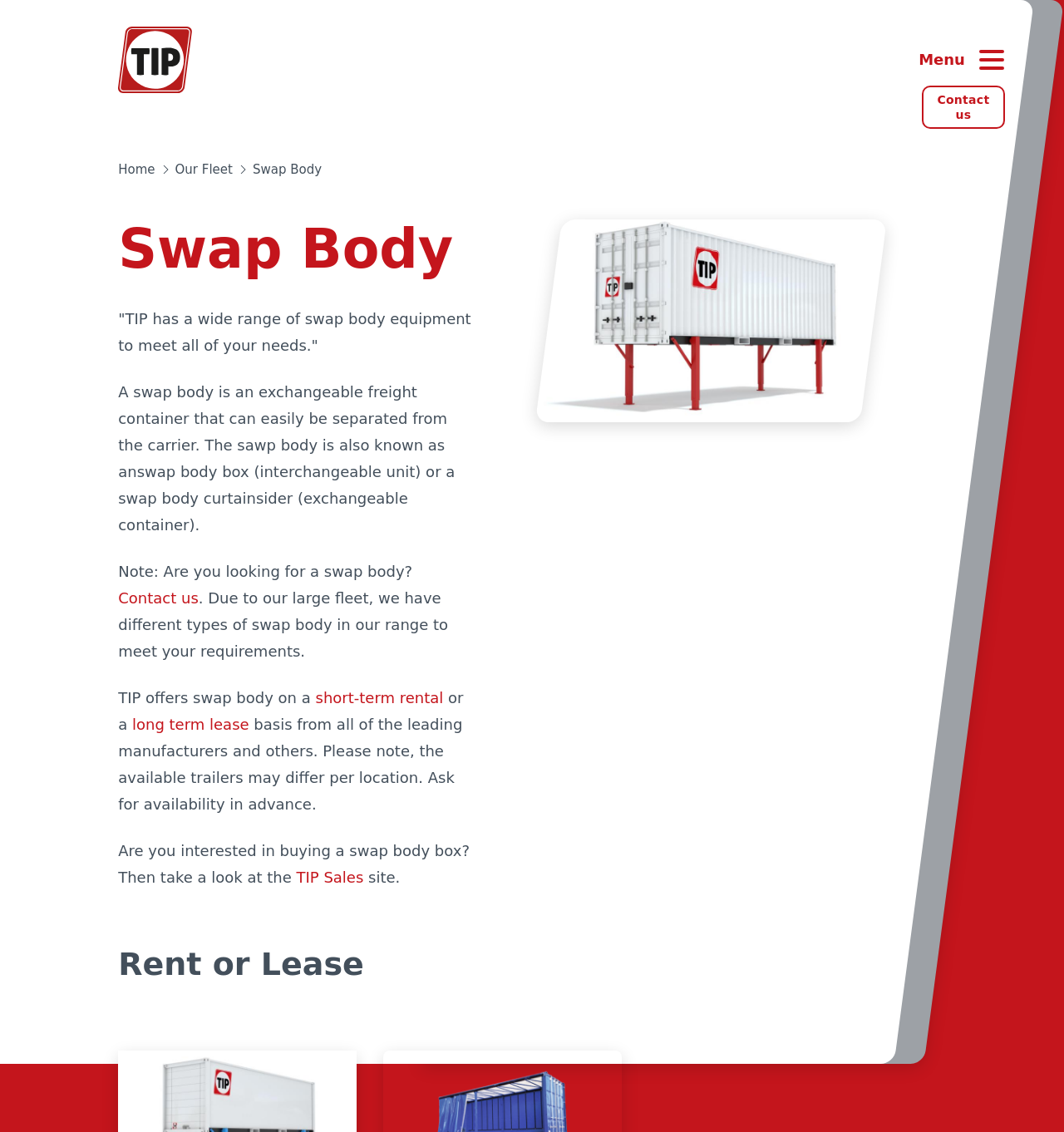Using the details in the image, give a detailed response to the question below:
What is a swap body?

Based on the webpage content, a swap body is defined as an exchangeable freight container that can easily be separated from the carrier, also known as an swap body box (interchangeable unit) or a swap body curtainsider (exchangeable container).